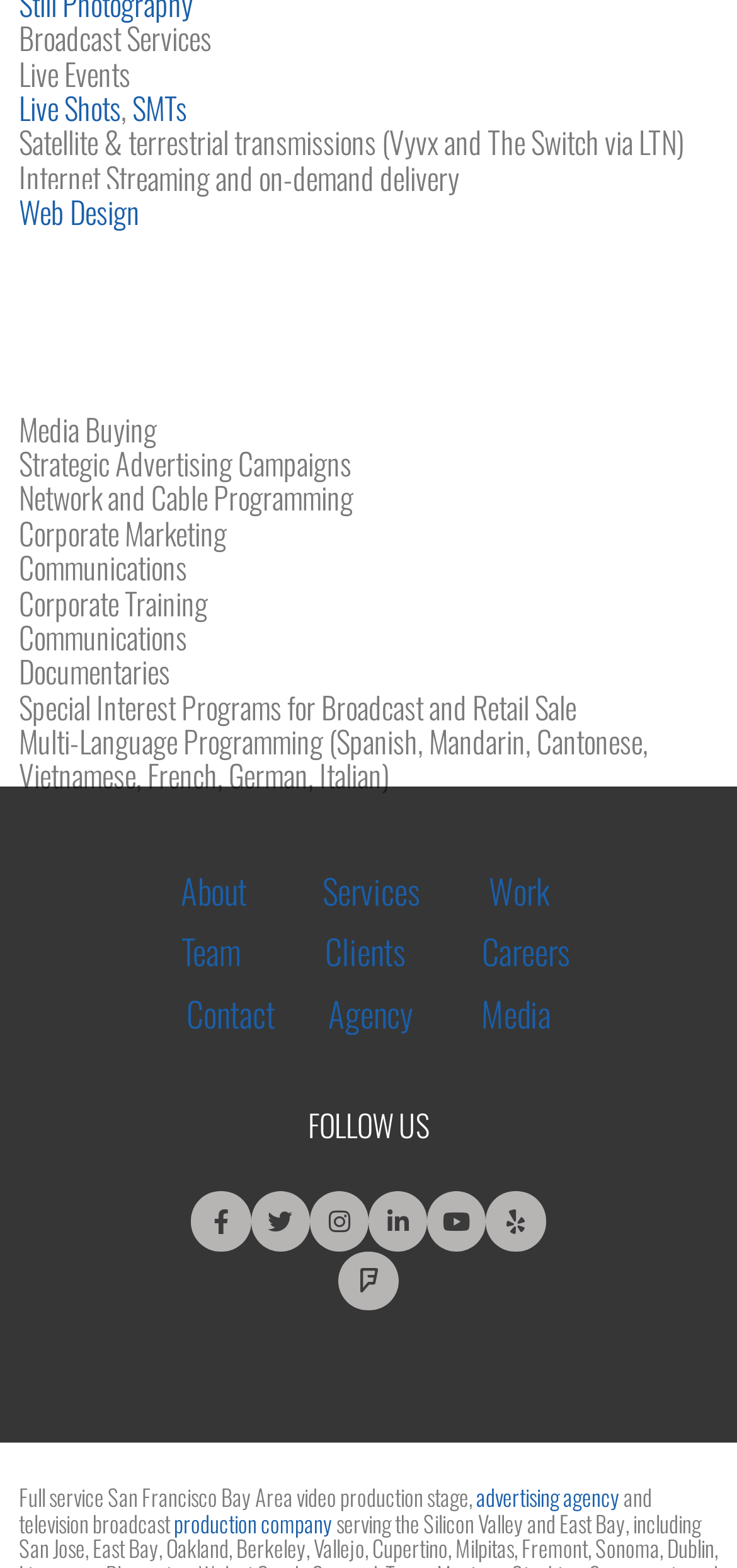Extract the bounding box for the UI element that matches this description: "Instagram".

[0.42, 0.76, 0.5, 0.798]